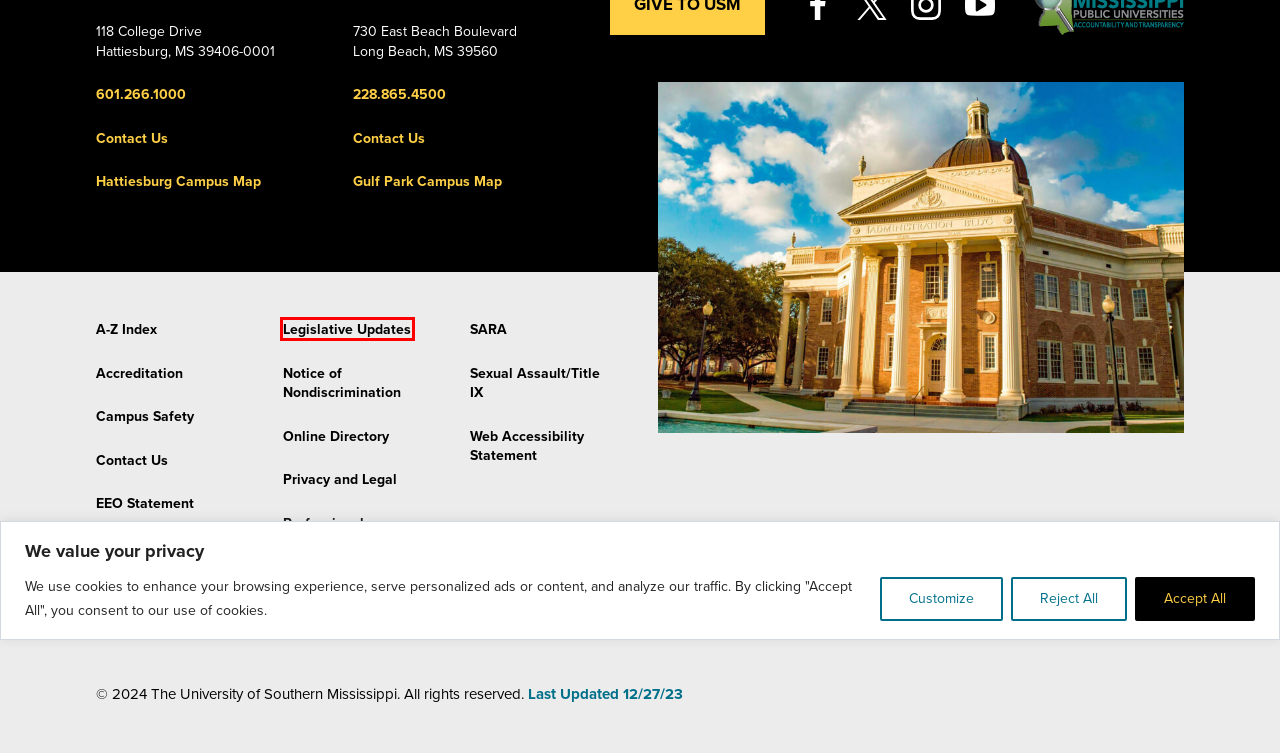Provided is a screenshot of a webpage with a red bounding box around an element. Select the most accurate webpage description for the page that appears after clicking the highlighted element. Here are the candidates:
A. A to Z Index | The University of Southern Mississippi
B. Web Accessibility Statement | University | The University of Southern Mississippi
C. Accreditation | University | The University of Southern Mississippi
D. Privacy | University | The University of Southern Mississippi
E. Professional Licensure Disclosures | The University of Southern Mississippi
F. Campus Maps | The University of Southern Mississippi
G. Mississippi Public Universities - Legislative Relations - Miss. Code Ann. §25-61-19
H. Search Jobs - Realize Your Potential: usm

G